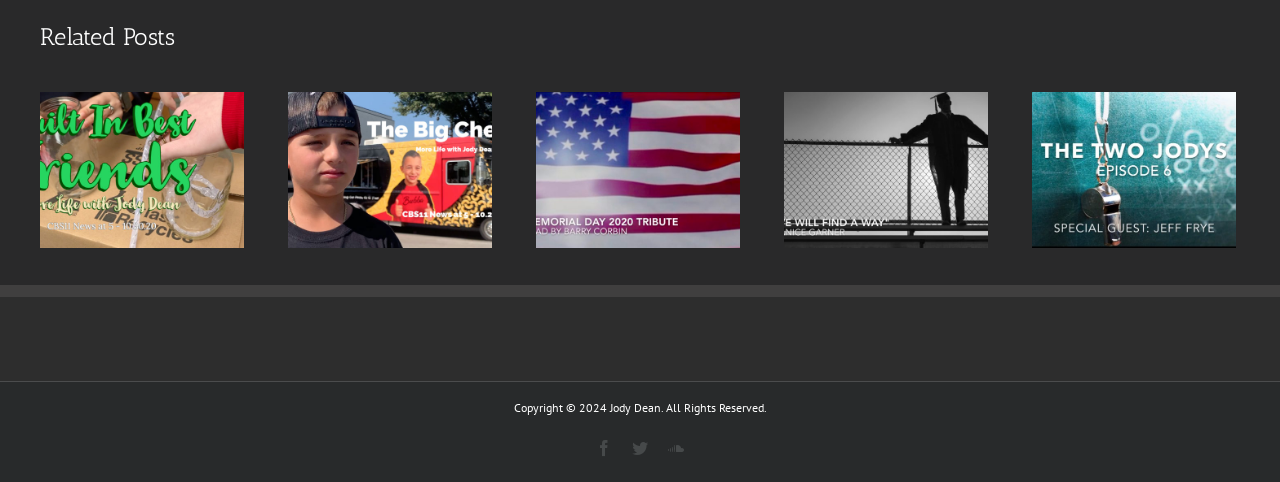Identify the bounding box coordinates of the area you need to click to perform the following instruction: "View Comfort Food".

[0.111, 0.282, 0.139, 0.357]